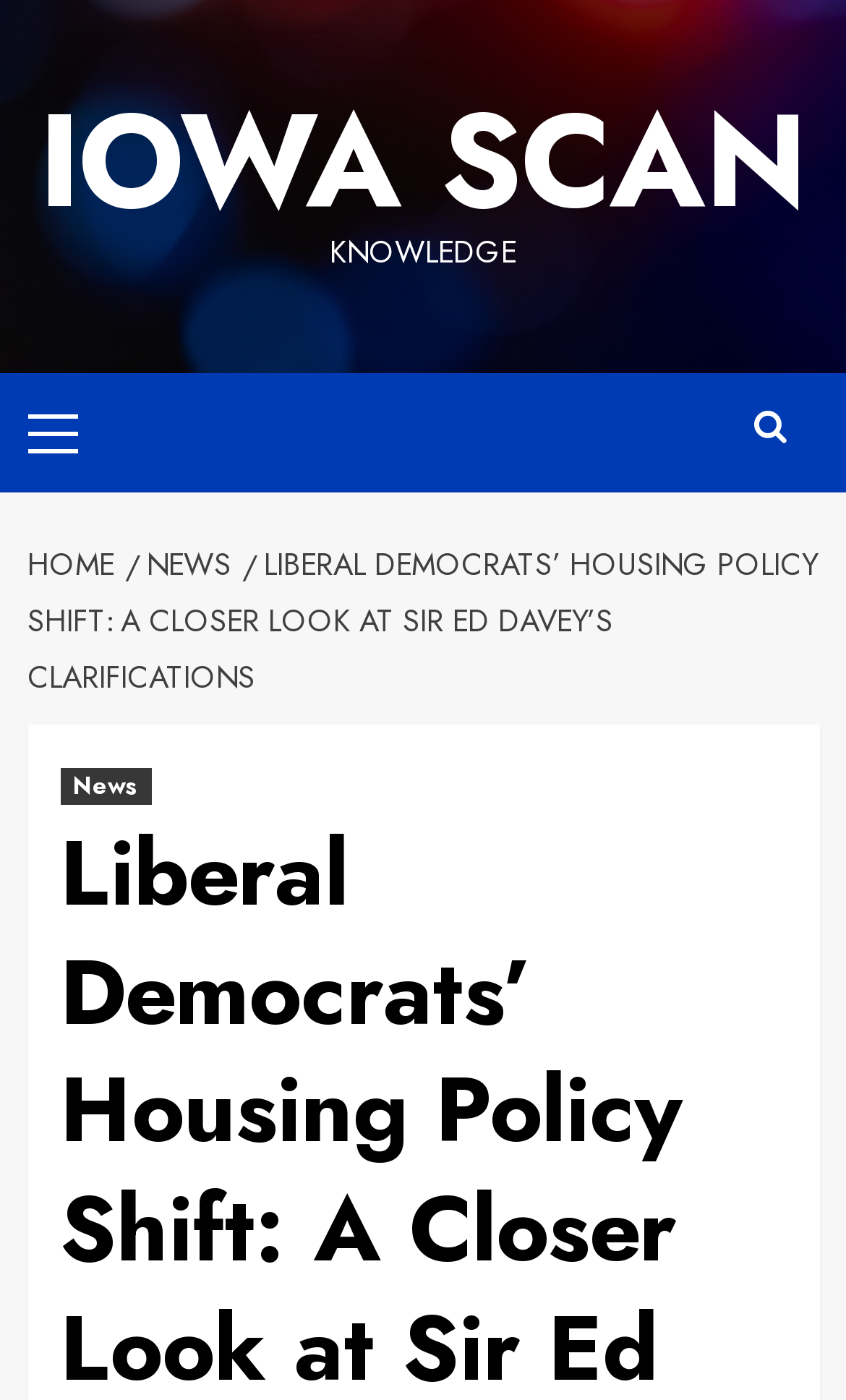Please provide the bounding box coordinates in the format (top-left x, top-left y, bottom-right x, bottom-right y). Remember, all values are floating point numbers between 0 and 1. What is the bounding box coordinate of the region described as: Home

[0.032, 0.388, 0.147, 0.419]